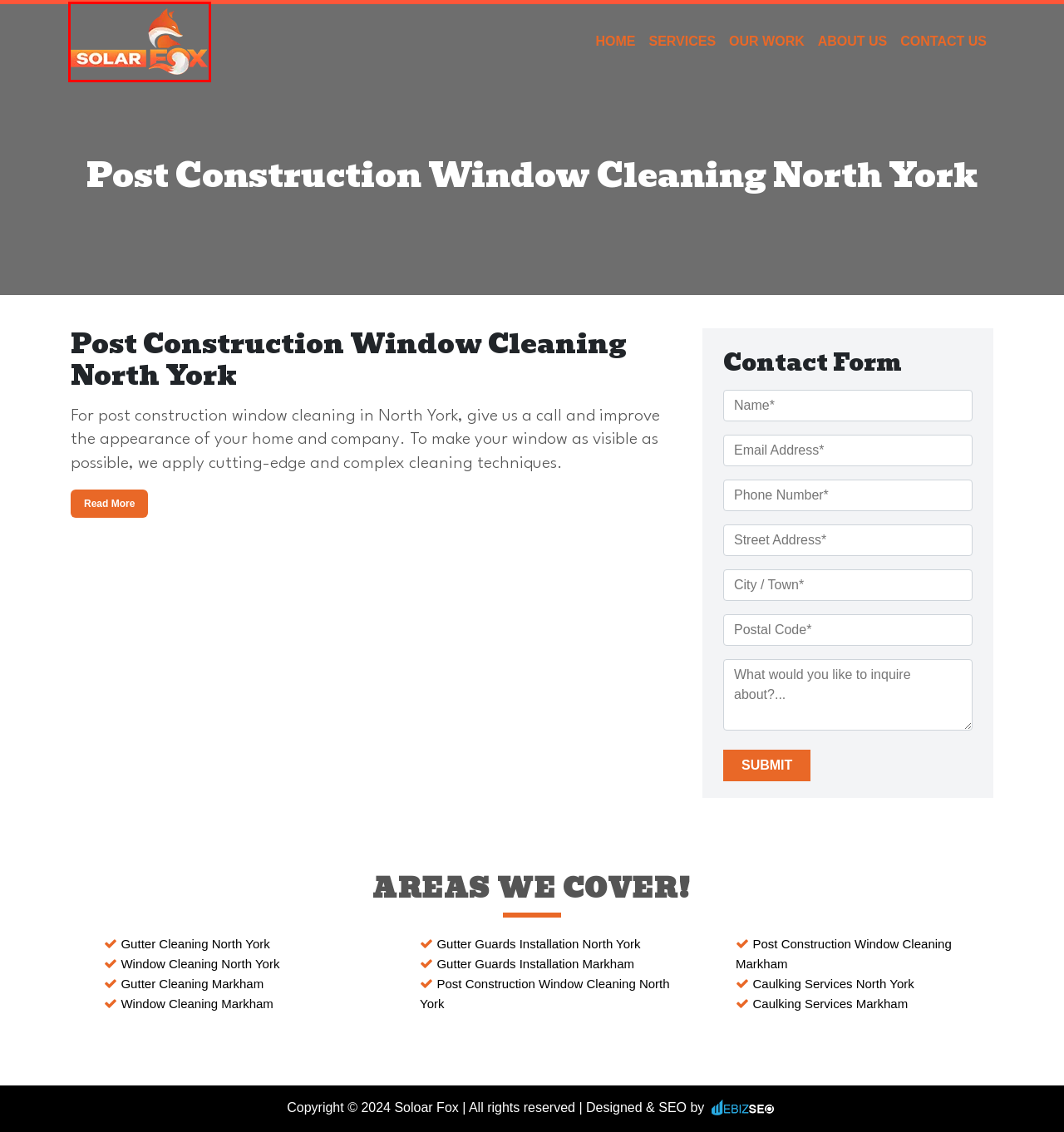Analyze the screenshot of a webpage that features a red rectangle bounding box. Pick the webpage description that best matches the new webpage you would see after clicking on the element within the red bounding box. Here are the candidates:
A. Gutter Cleaning Markham ✔️ Solar Fox ✔️
B. Caulking Services North York ✔️ Solar Fox
C. Gutter Guards Installation North York ✔️ Solar Fox
D. Gutter Guards Installation Markham ✔️ Solar Fox
E. Caulking Services Markham ✔️ Solar Fox
F. Property Maintenance Services - Solar Fox
G. Web Development, SEO Company Alberta ✔️ WEBIZ SEO Inc.
H. Window Cleaning Markham ✔️ Solar Fox ✔️

F